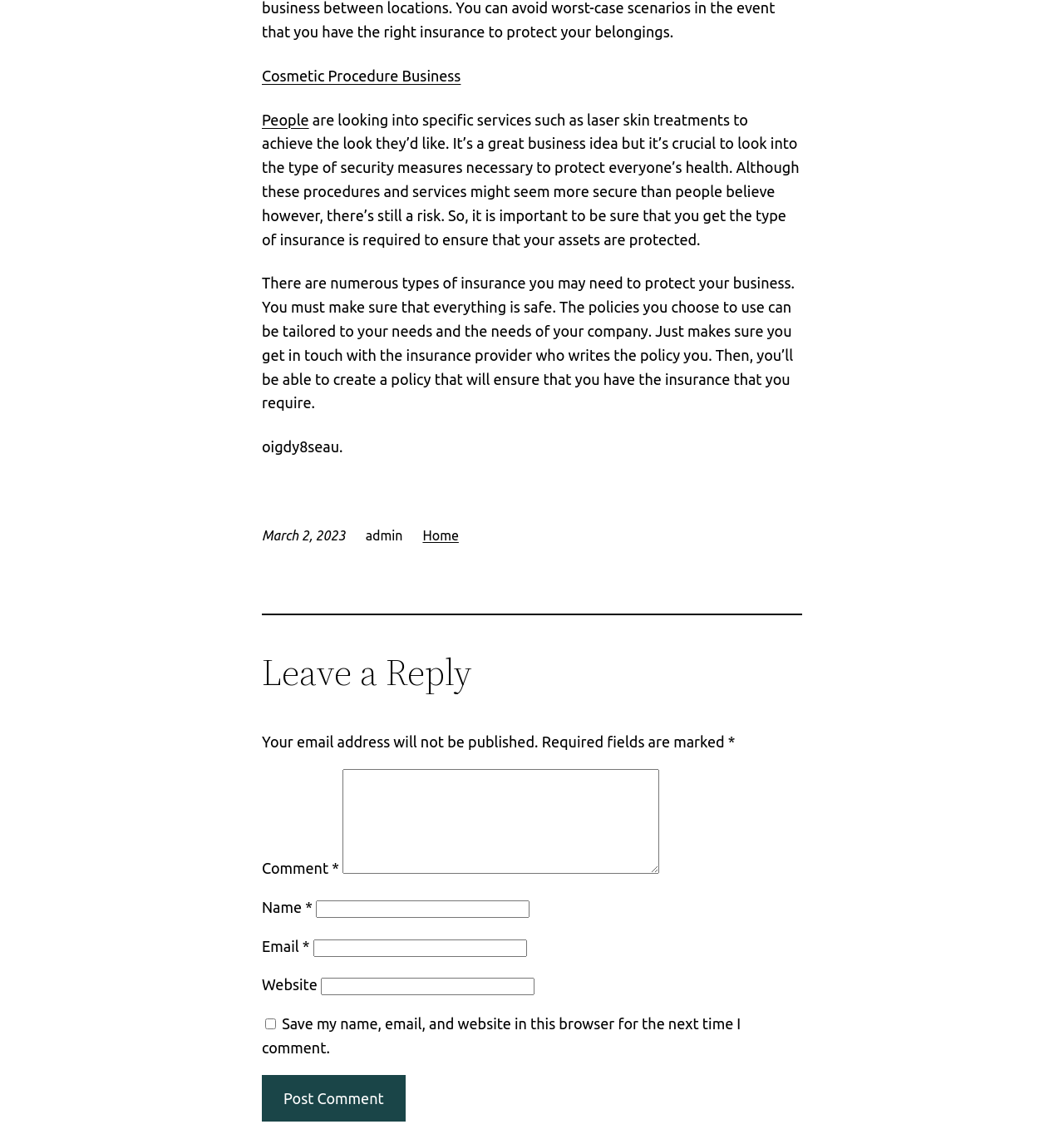What is the topic of the article?
Analyze the image and provide a thorough answer to the question.

The topic of the article can be determined by looking at the link 'Cosmetic Procedure Business' at the top of the page, which suggests that the article is discussing the business of cosmetic procedures.